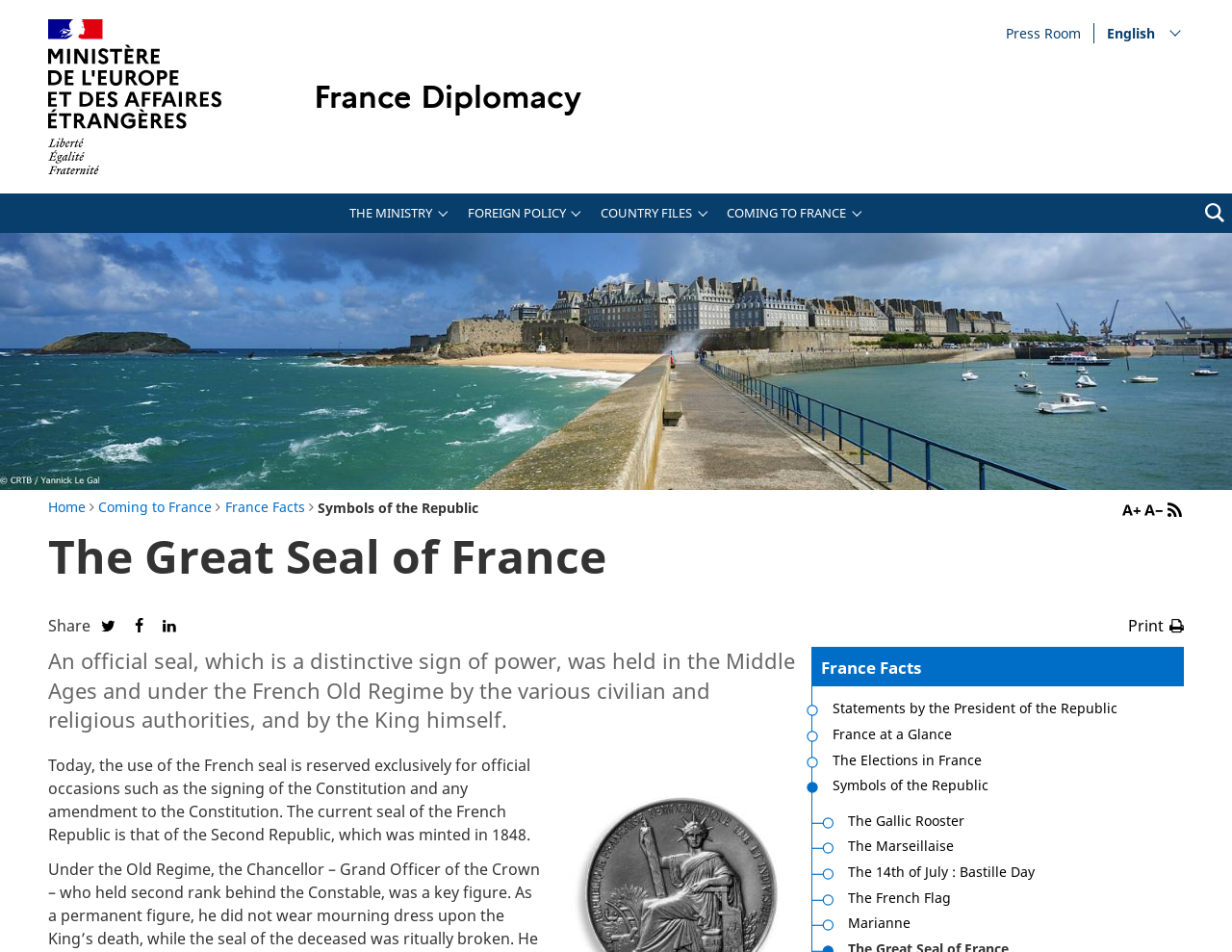Determine the bounding box coordinates for the clickable element required to fulfill the instruction: "Go to the main menu". Provide the coordinates as four float numbers between 0 and 1, i.e., [left, top, right, bottom].

[0.012, 0.001, 0.138, 0.023]